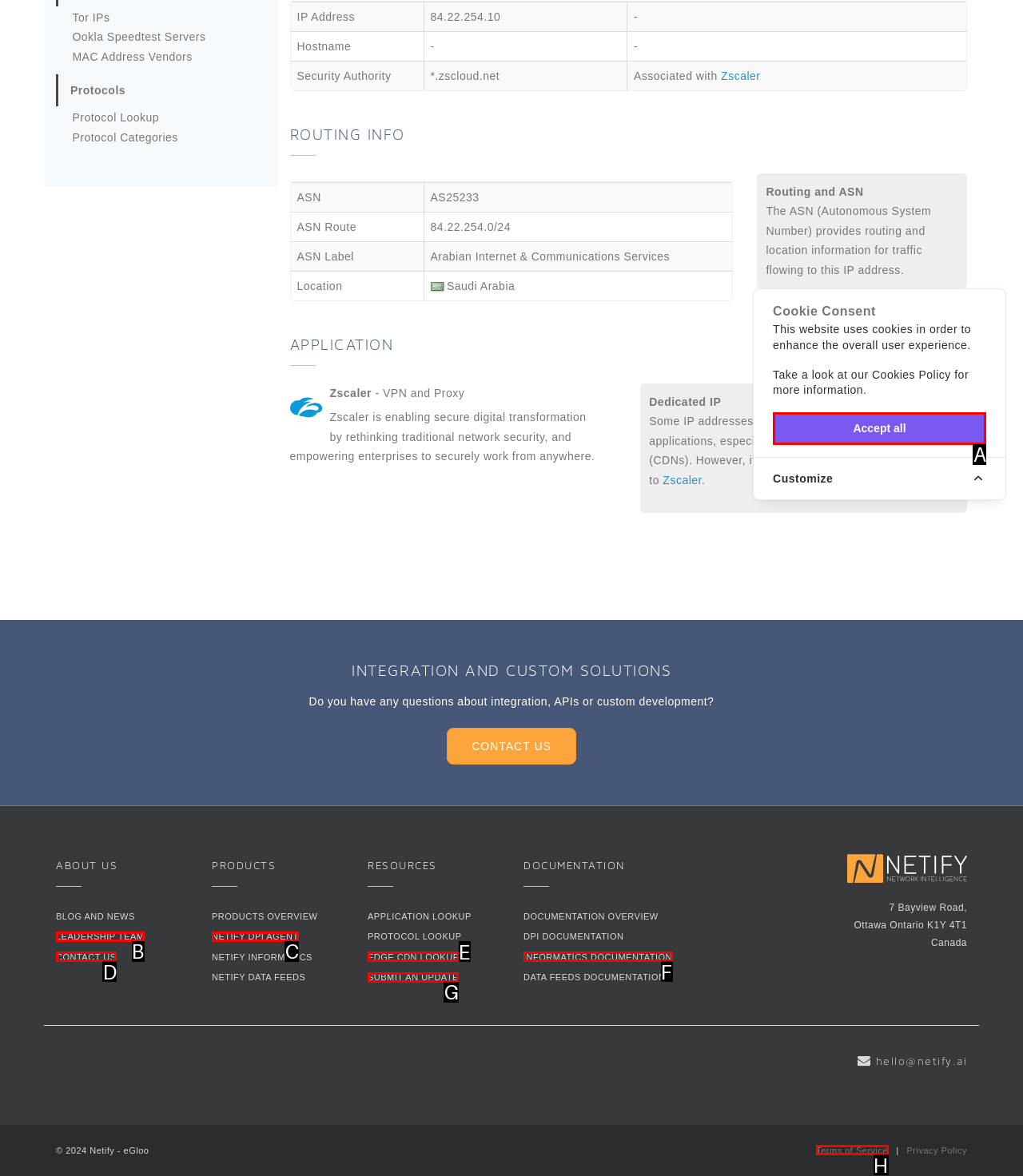Determine which HTML element corresponds to the description: Contact Us. Provide the letter of the correct option.

D